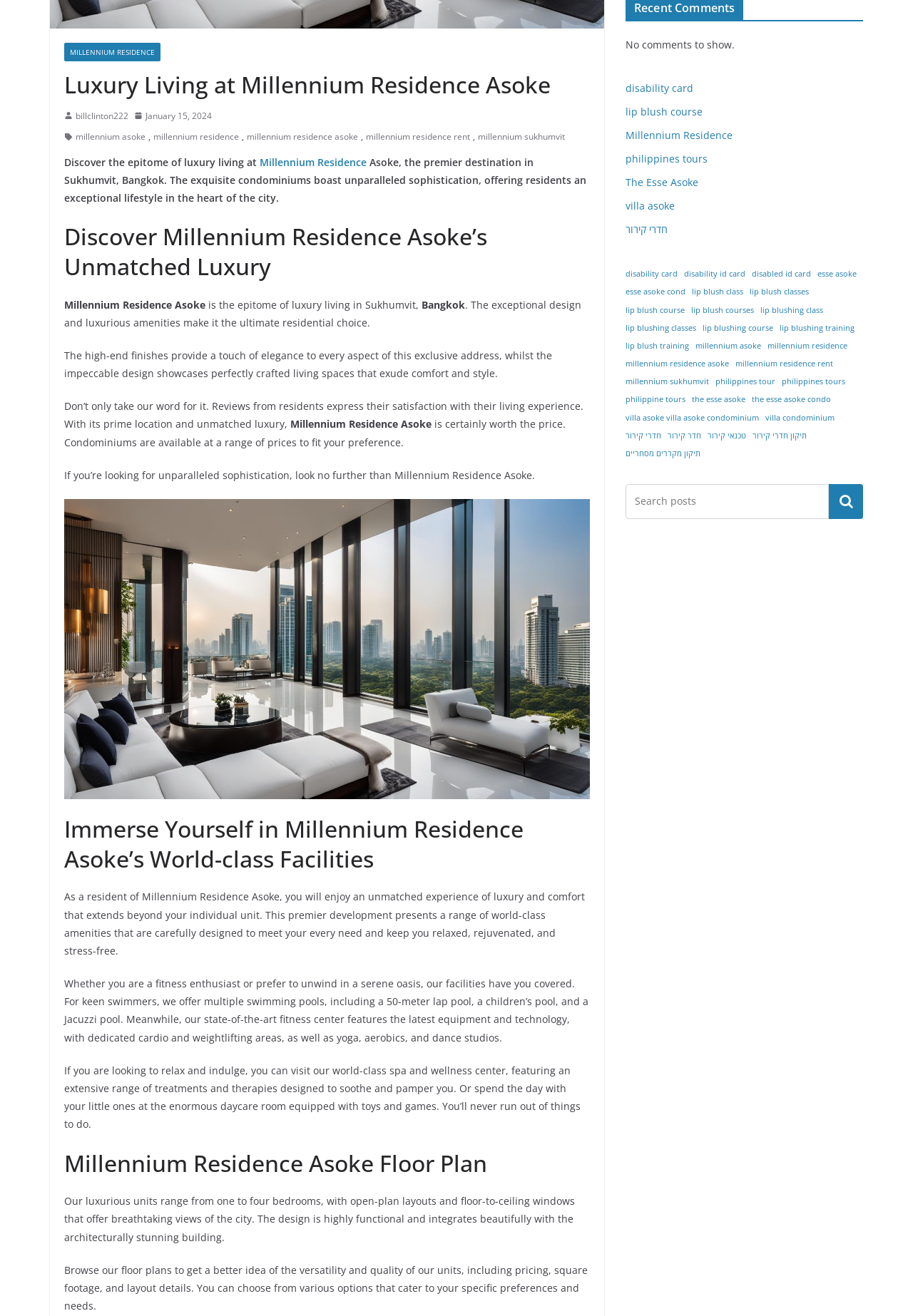Please find the bounding box for the UI component described as follows: "Search".

[0.908, 0.368, 0.945, 0.394]